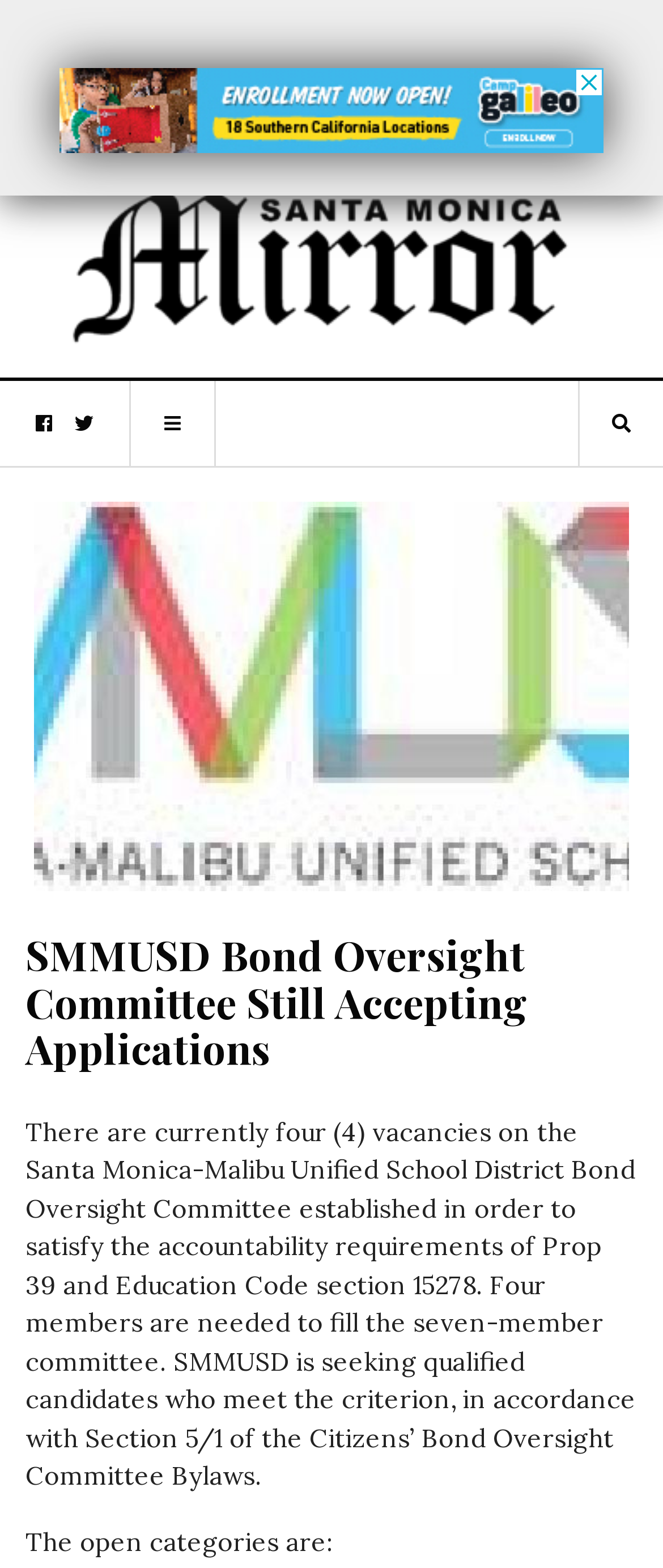Utilize the details in the image to thoroughly answer the following question: What categories are currently open for application?

The webpage states that the open categories are listed, but it does not specify what those categories are. The StaticText element with the bounding box coordinates [0.038, 0.973, 0.503, 0.993] only mentions that the open categories are listed, but it does not provide the actual categories.